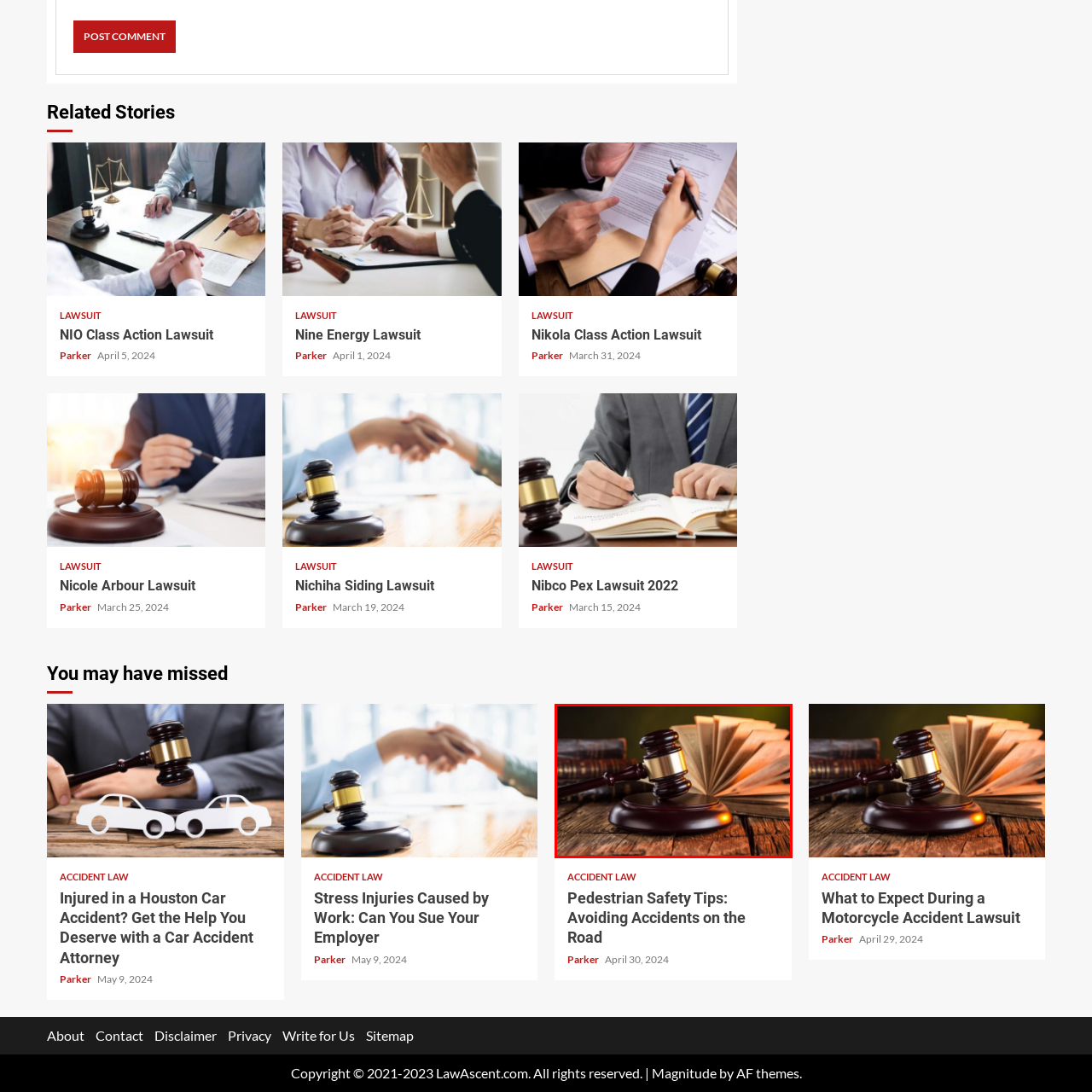Inspect the part framed by the grey rectangle, What is implied by the open books in the background? 
Reply with a single word or phrase.

readiness for legal examination